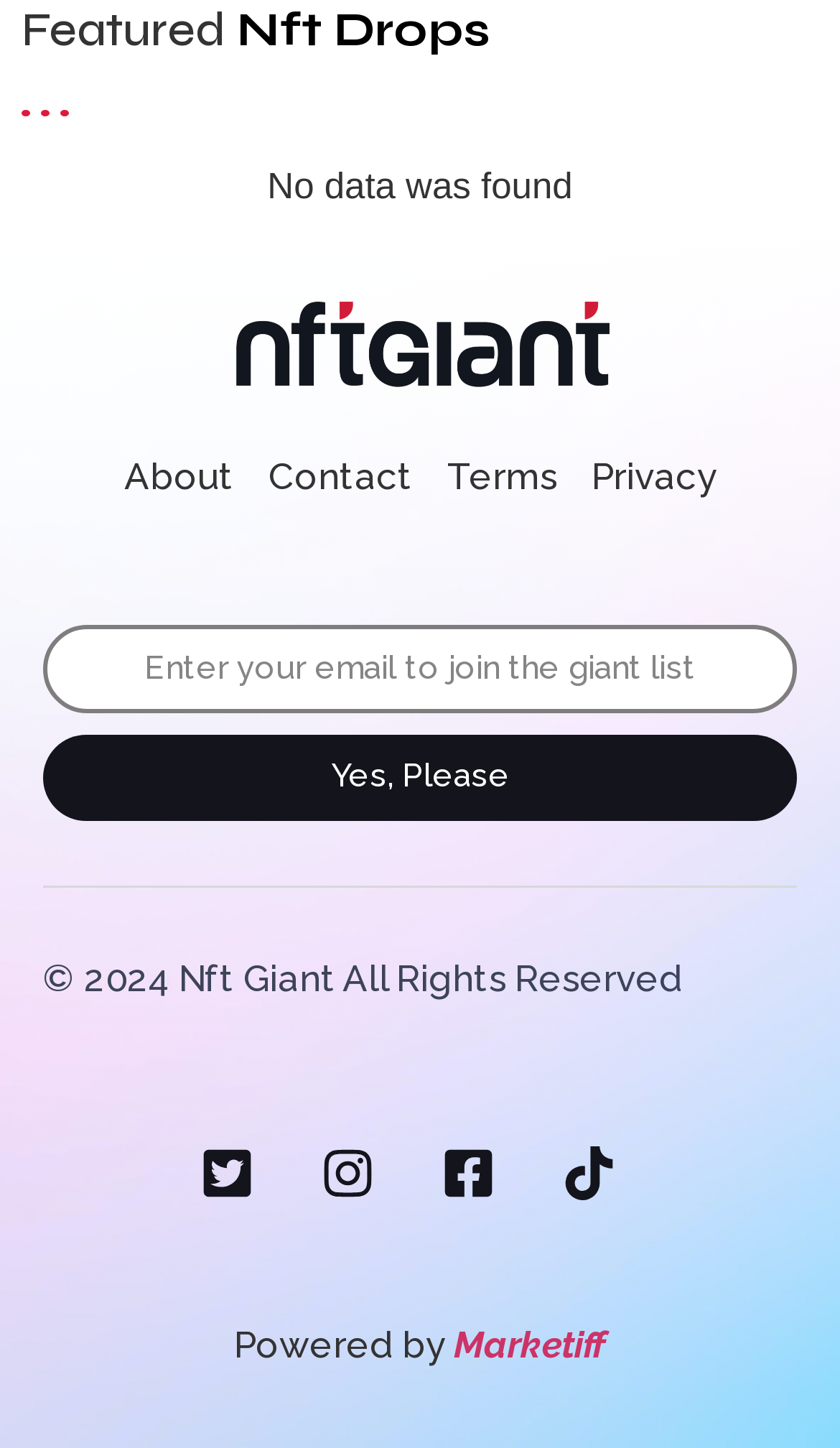Please identify the coordinates of the bounding box for the clickable region that will accomplish this instruction: "Click the Yes, Please button".

[0.051, 0.507, 0.949, 0.567]